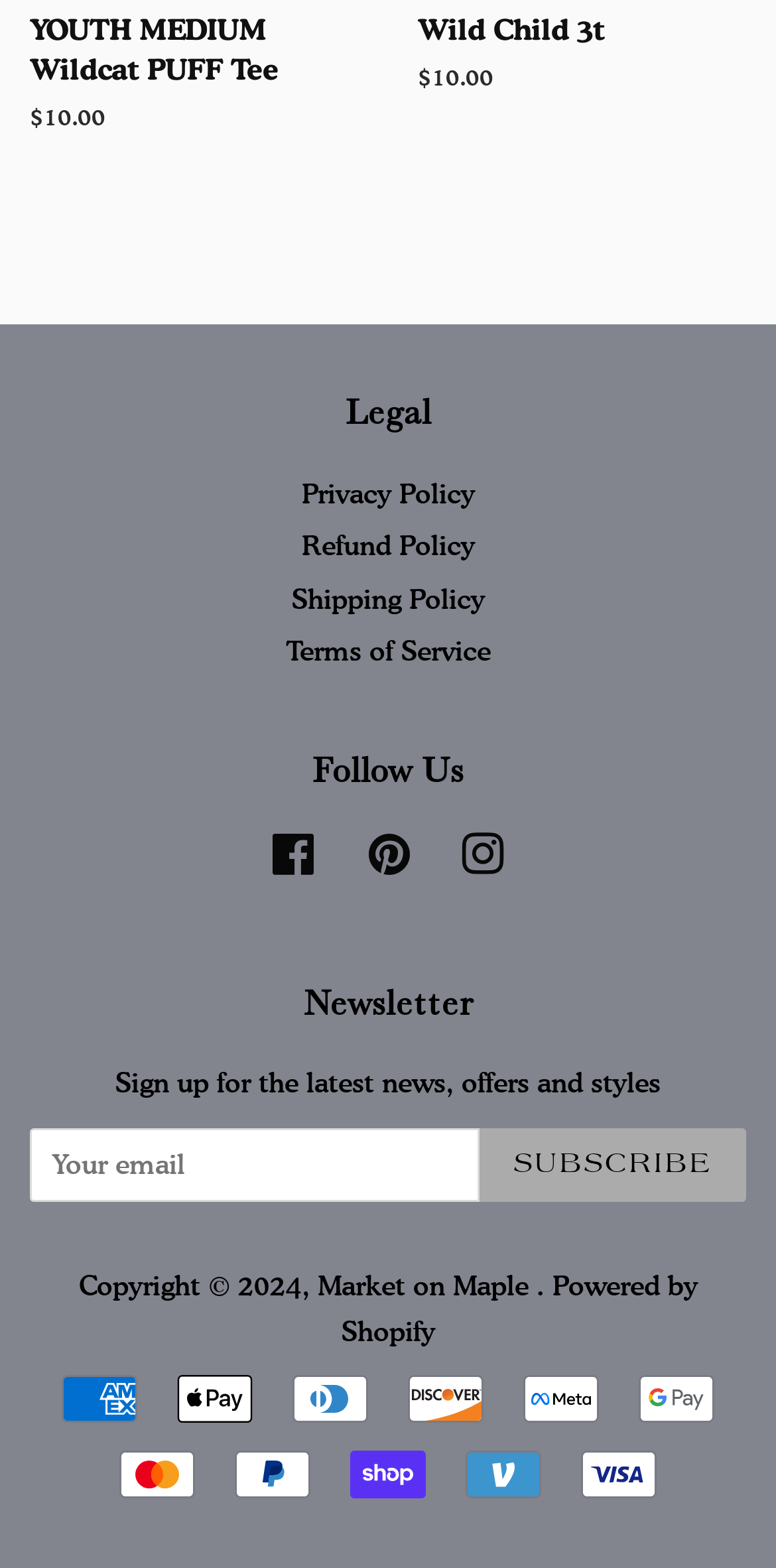Based on the element description, predict the bounding box coordinates (top-left x, top-left y, bottom-right x, bottom-right y) for the UI element in the screenshot: Caretaker

None